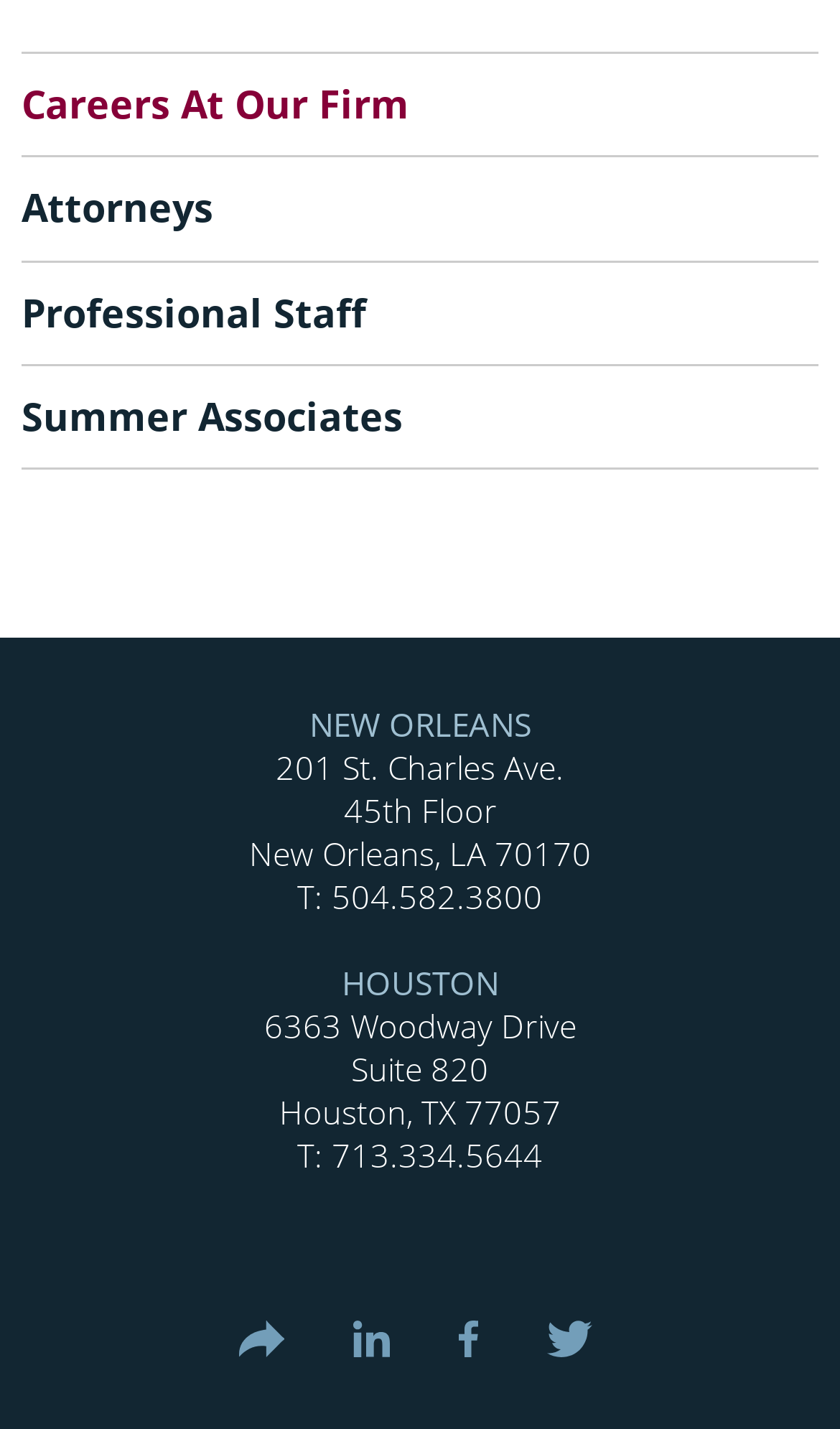Please provide a short answer using a single word or phrase for the question:
What is the address of the Houston office?

6363 Woodway Drive, Suite 820, Houston, TX 77057